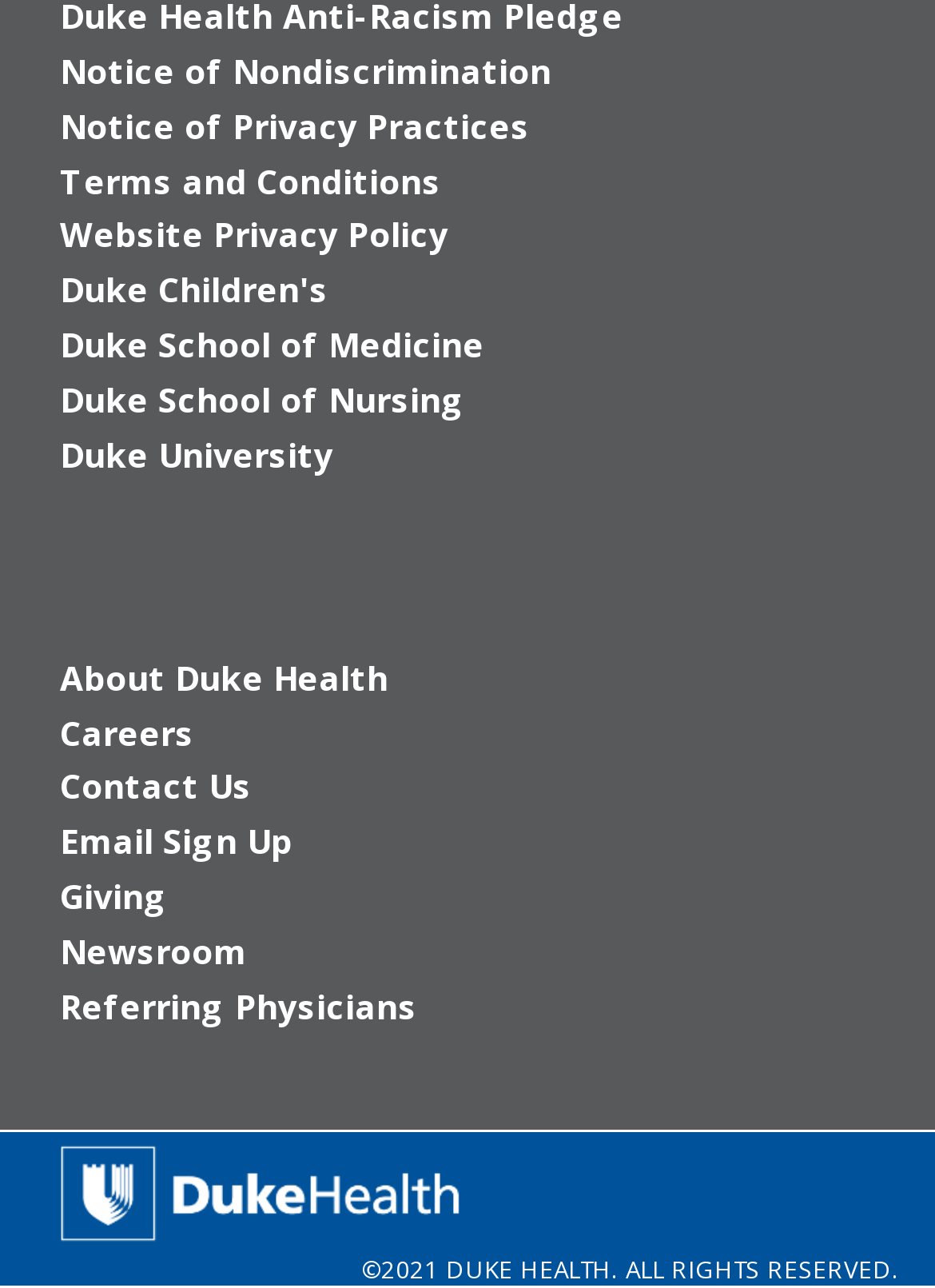Extract the bounding box for the UI element that matches this description: "Giving".

[0.064, 0.678, 0.179, 0.713]